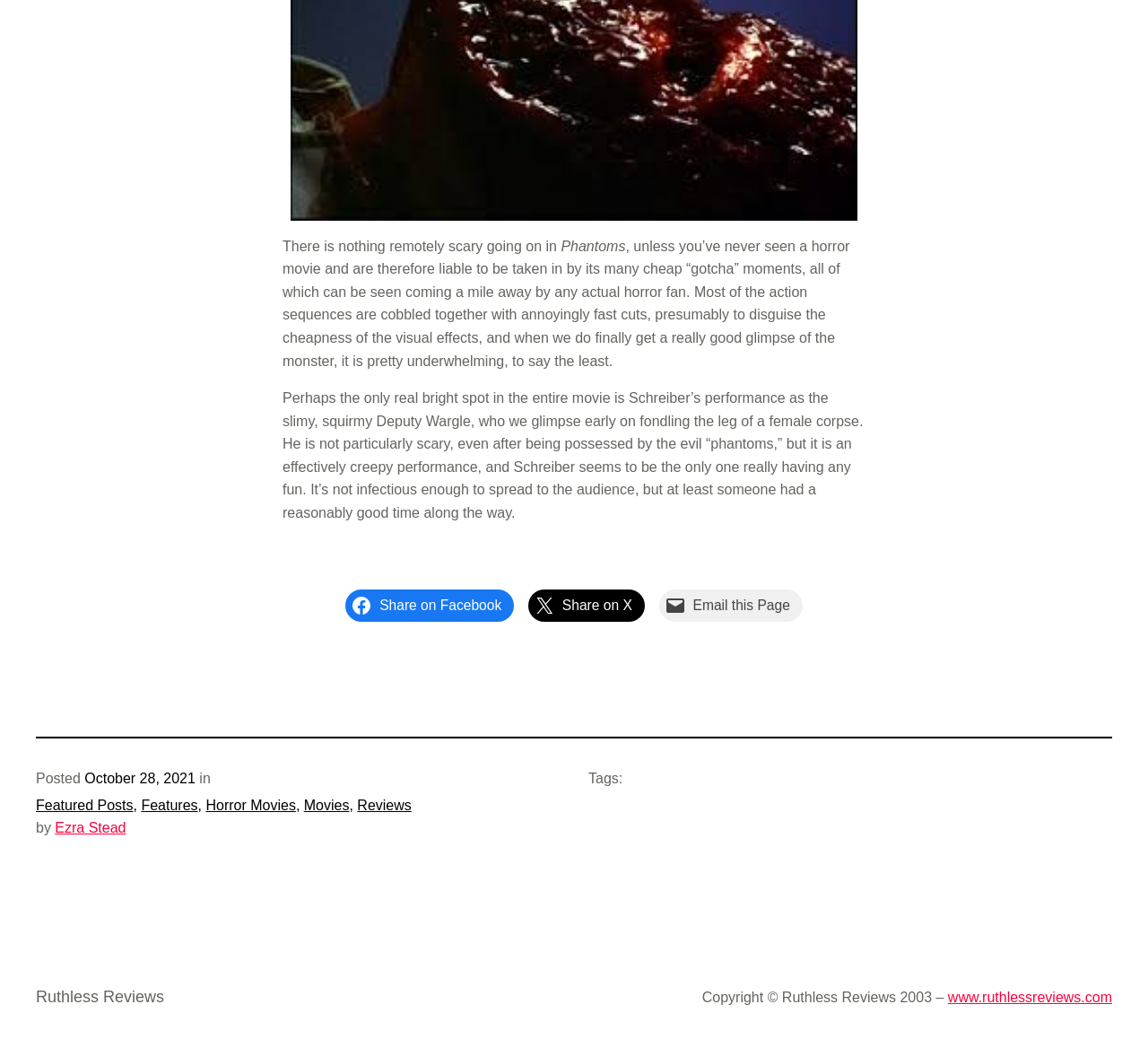Please determine the bounding box coordinates of the area that needs to be clicked to complete this task: 'Share on Facebook'. The coordinates must be four float numbers between 0 and 1, formatted as [left, top, right, bottom].

[0.301, 0.562, 0.448, 0.593]